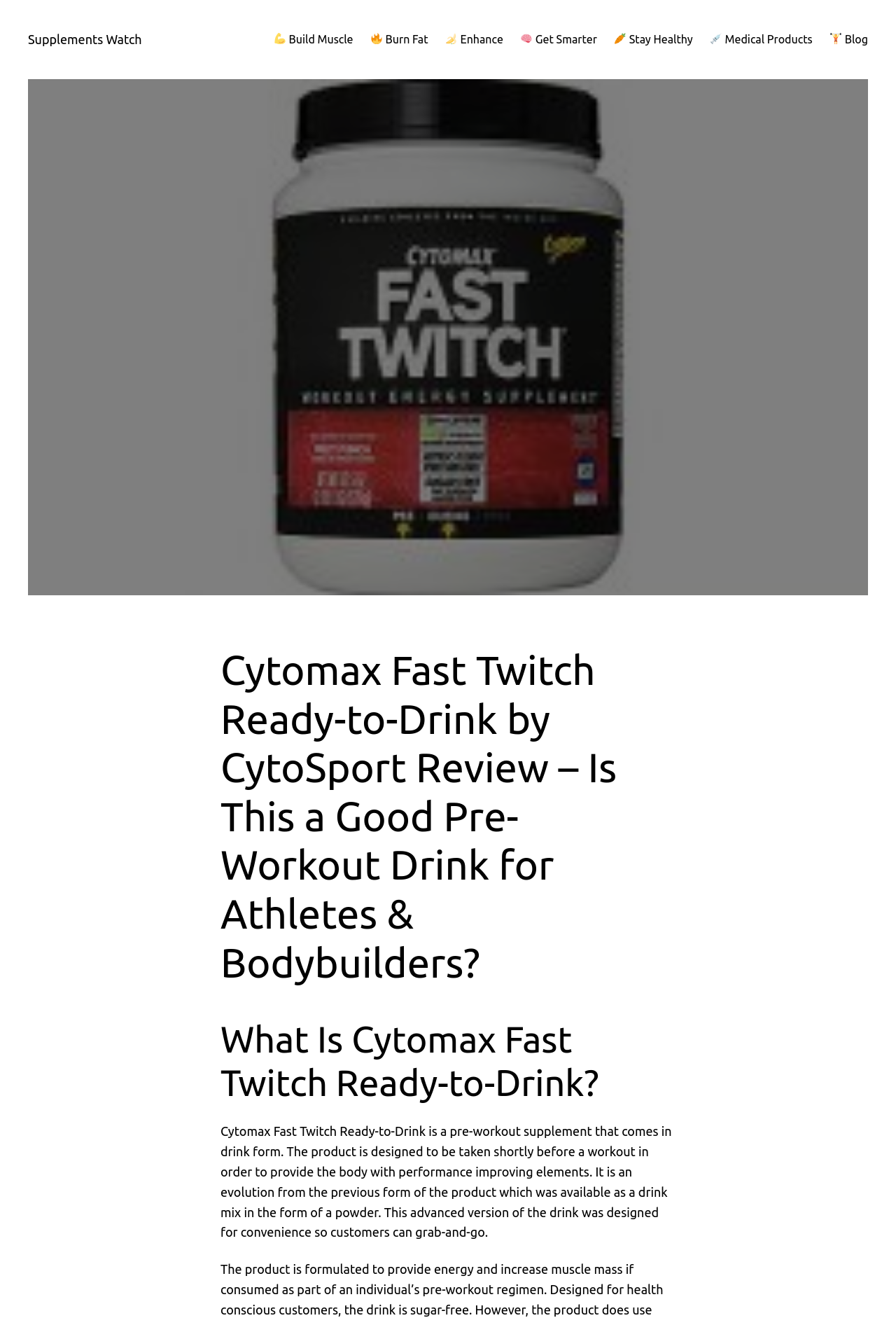Identify the bounding box coordinates of the region that needs to be clicked to carry out this instruction: "Click Supplements Watch link". Provide these coordinates as four float numbers ranging from 0 to 1, i.e., [left, top, right, bottom].

[0.031, 0.024, 0.158, 0.035]